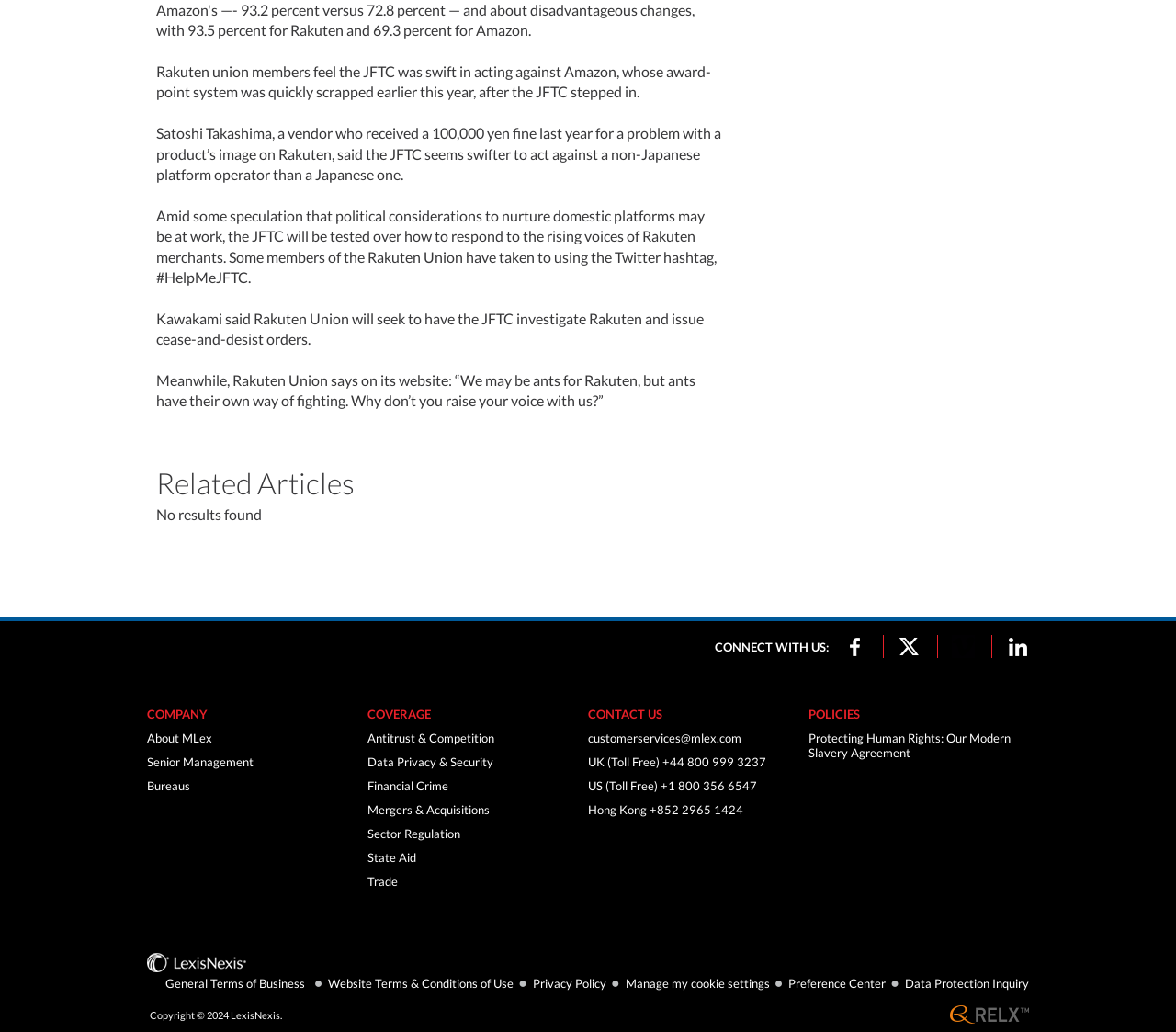Given the description of a UI element: "Mergers & Acquisitions", identify the bounding box coordinates of the matching element in the webpage screenshot.

[0.312, 0.778, 0.416, 0.792]